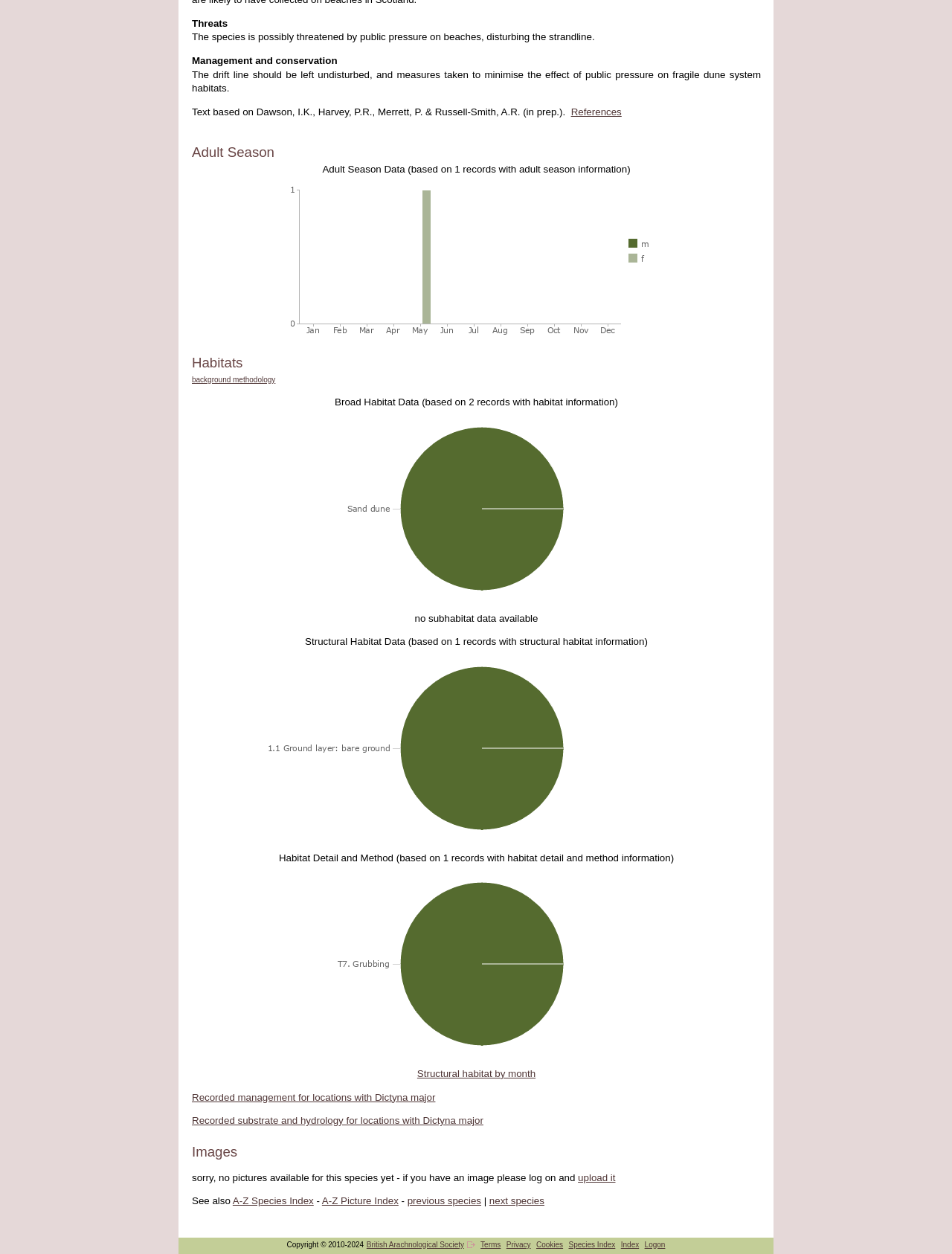Provide a one-word or short-phrase answer to the question:
What is the purpose of the 'Recorded management for locations with Dictyna major' link?

to access recorded management information